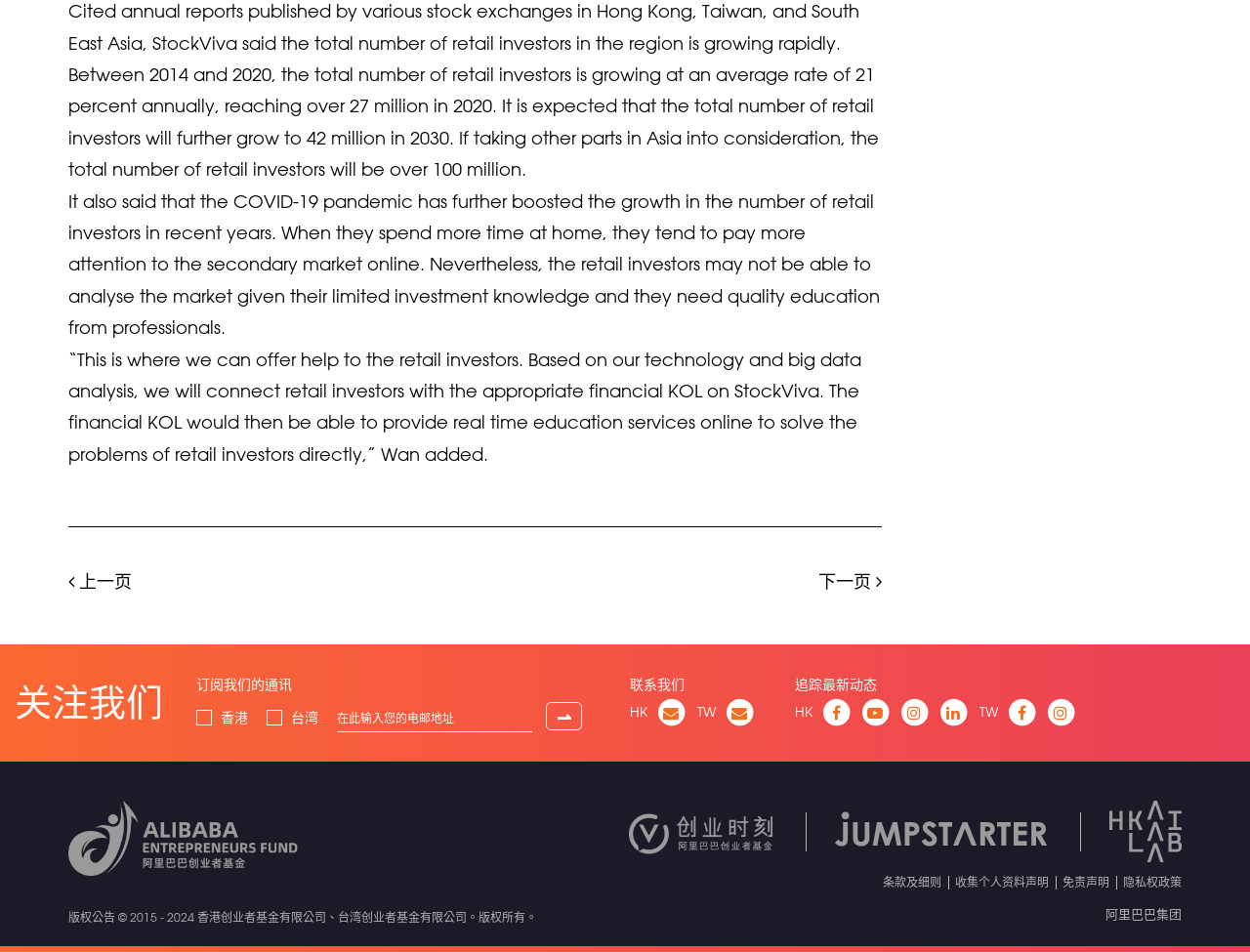Identify the bounding box coordinates for the UI element described as: "免责声明".

[0.85, 0.918, 0.888, 0.934]